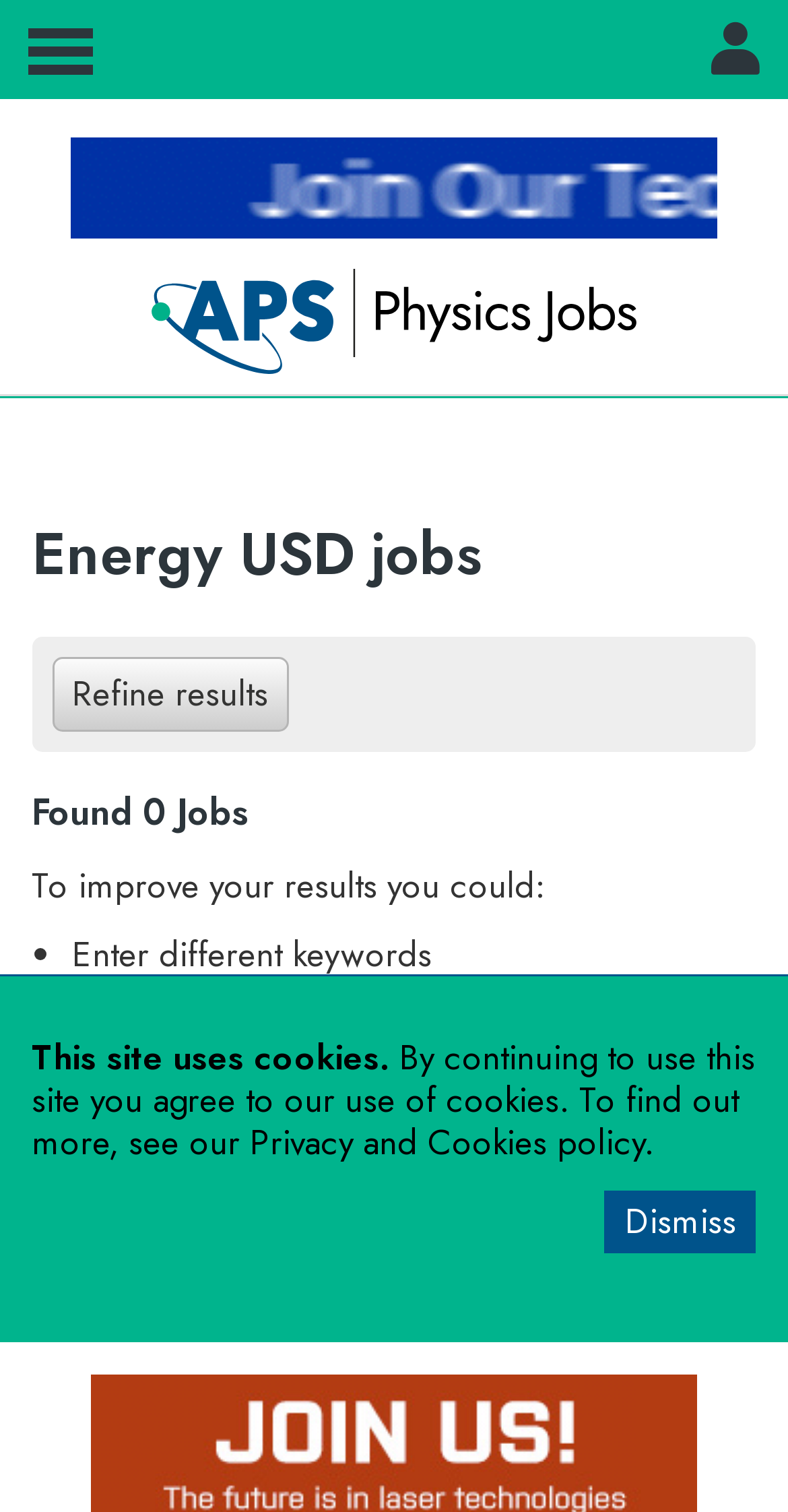Identify the bounding box for the given UI element using the description provided. Coordinates should be in the format (top-left x, top-left y, bottom-right x, bottom-right y) and must be between 0 and 1. Here is the description: Skip to user menu

[0.869, 0.001, 0.997, 0.066]